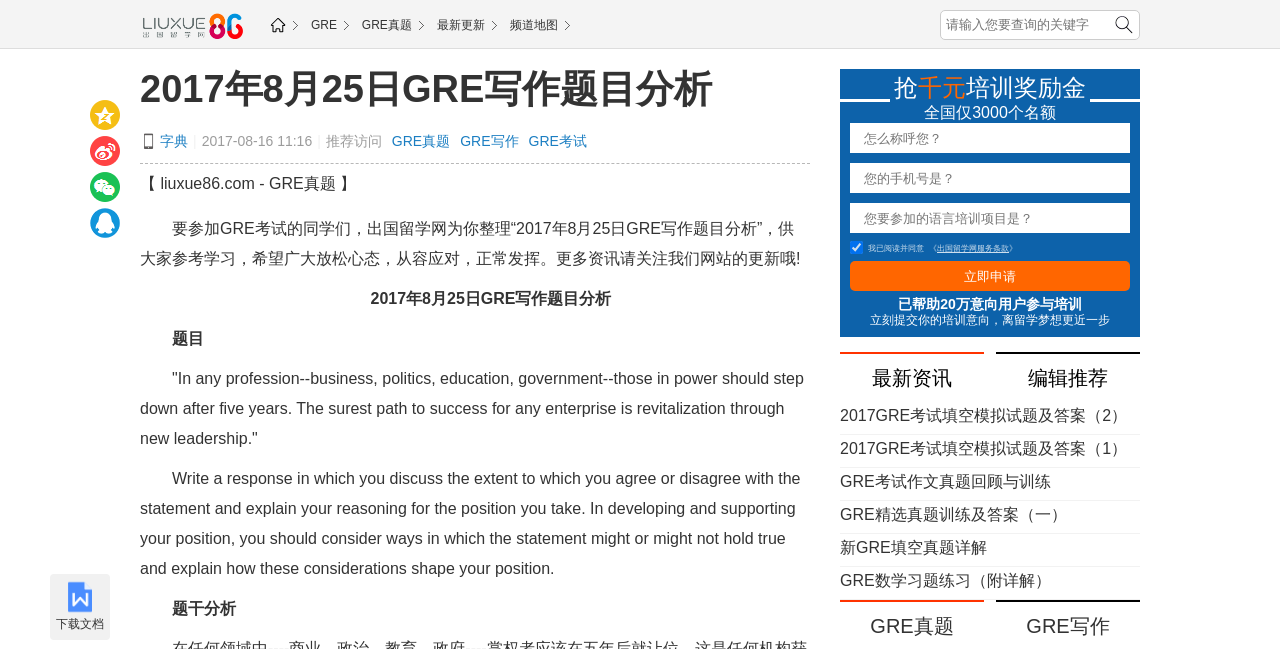What is the topic of the webpage?
Using the information presented in the image, please offer a detailed response to the question.

The webpage is about the analysis of a GRE writing topic, specifically the one from August 25, 2017. The topic is 'In any profession--business, politics, education, government--those in power should step down after five years. The surest path to success for any enterprise is revitalization through new leadership.' The webpage provides an analysis of this topic and offers guidance for those taking the GRE exam.